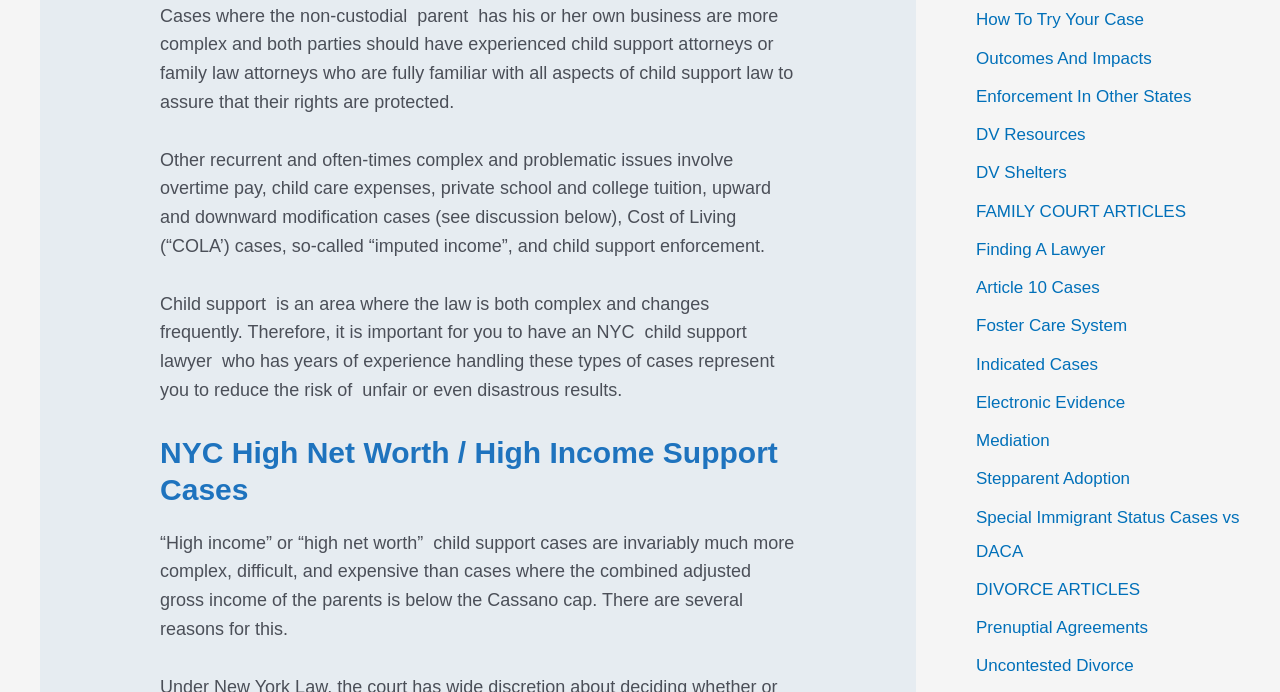Can you pinpoint the bounding box coordinates for the clickable element required for this instruction: "Explore 'DIVORCE ARTICLES'"? The coordinates should be four float numbers between 0 and 1, i.e., [left, top, right, bottom].

[0.762, 0.838, 0.891, 0.865]